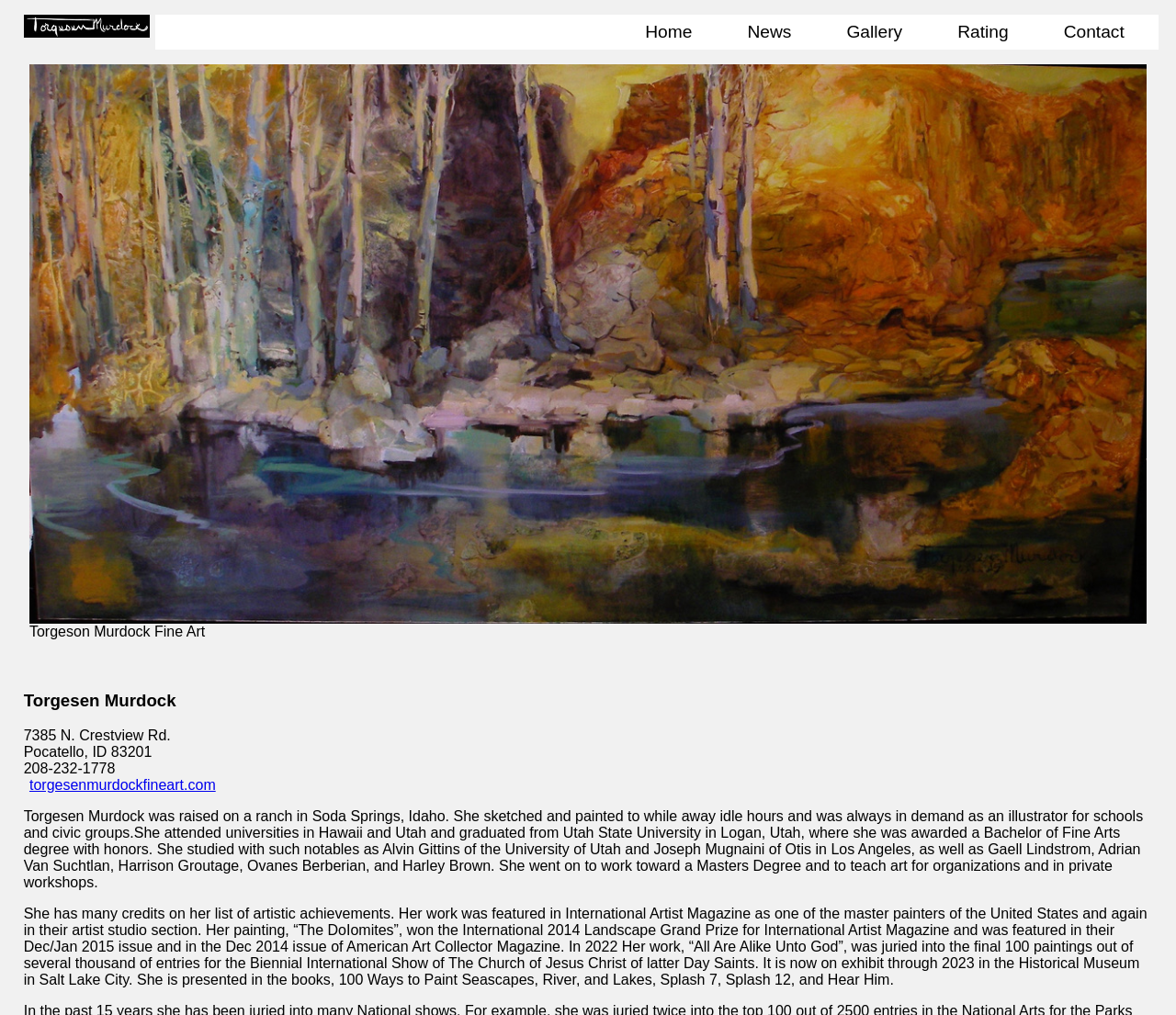Locate the bounding box coordinates for the element described below: "Contact". The coordinates must be four float values between 0 and 1, formatted as [left, top, right, bottom].

[0.886, 0.014, 0.976, 0.049]